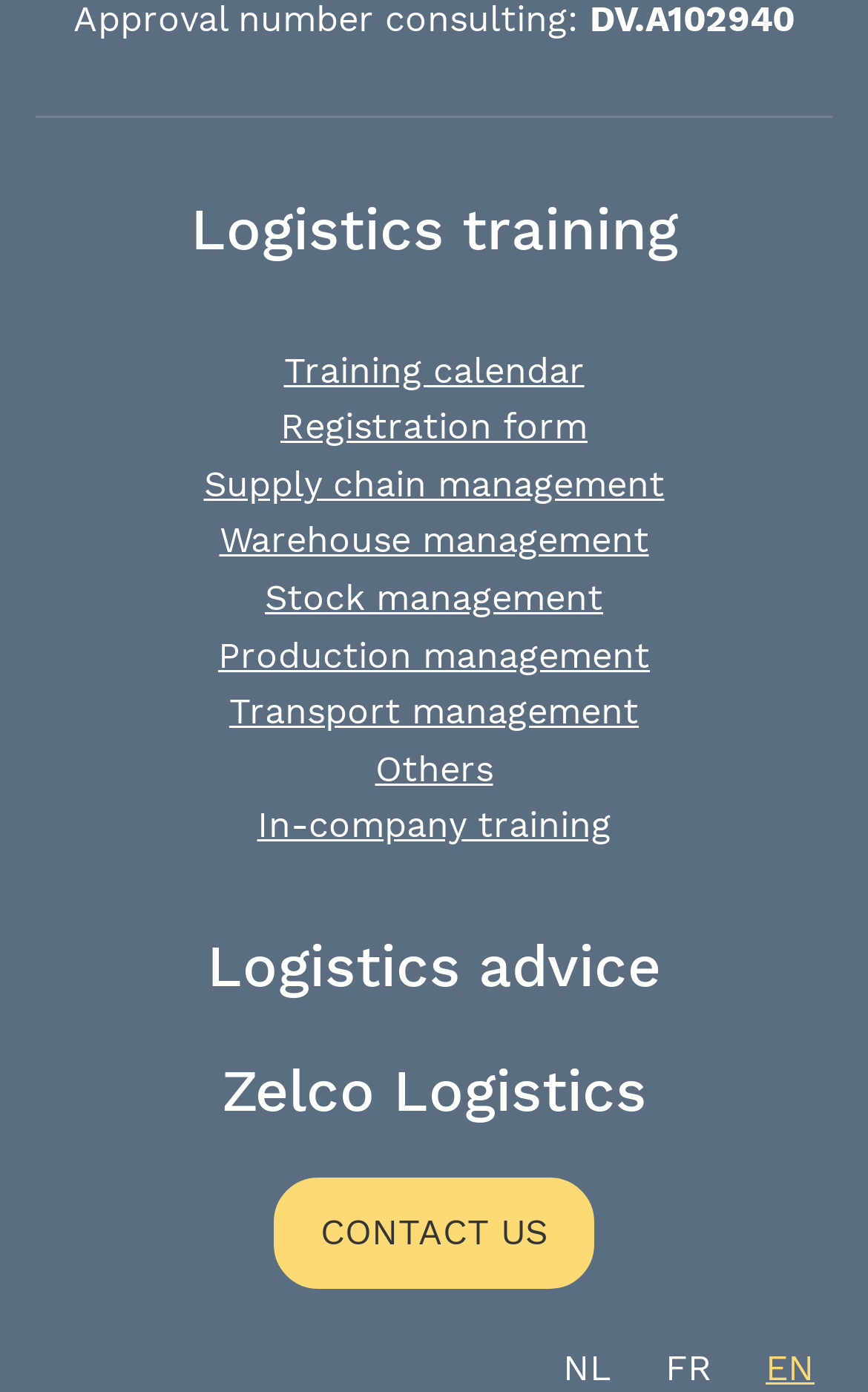What is the purpose of the 'CONTACT US' link?
Please use the image to deliver a detailed and complete answer.

The 'CONTACT US' link is likely used to contact the company, possibly to inquire about their logistics training services or other related matters.